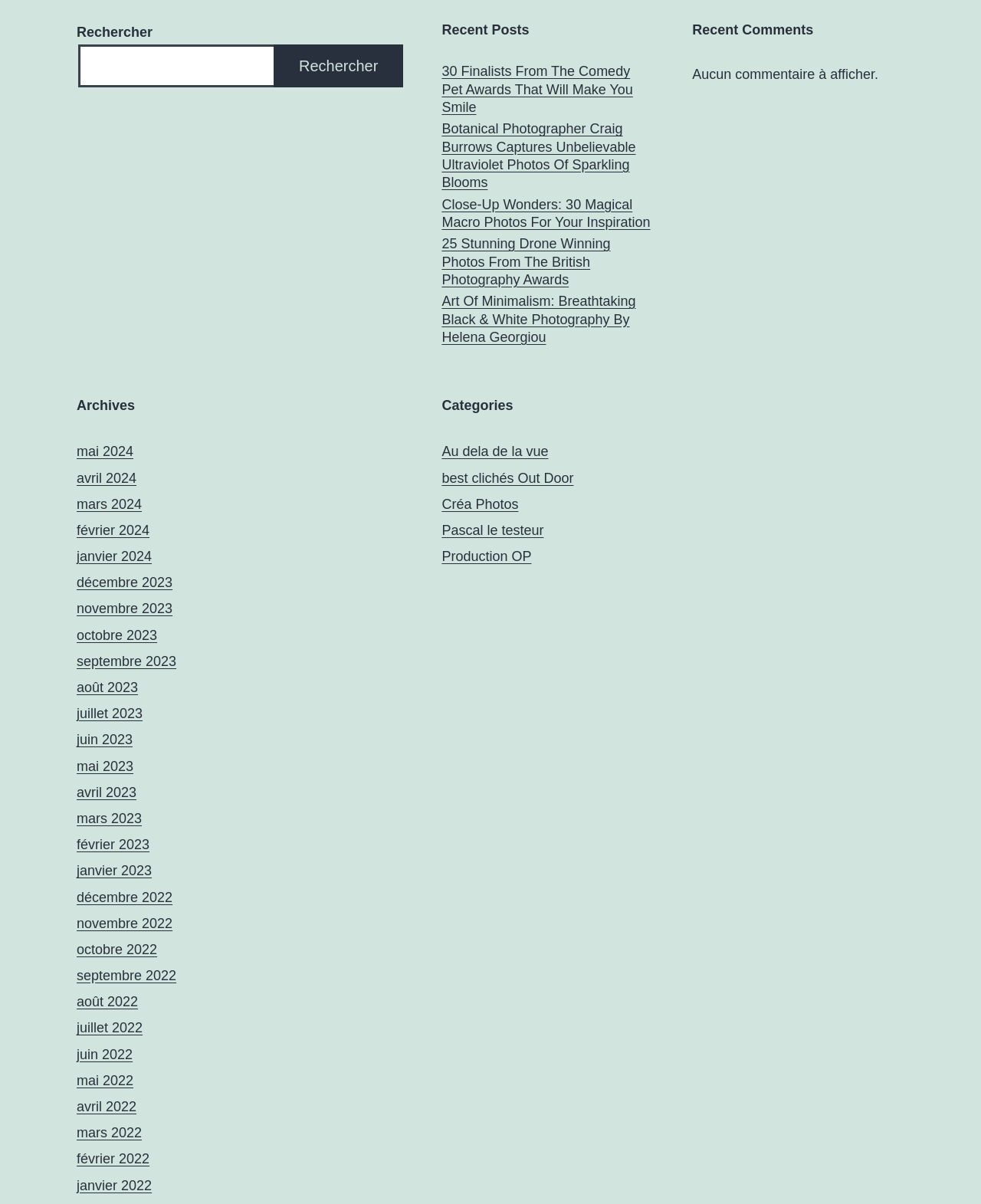Based on the image, please elaborate on the answer to the following question:
How many comments are displayed?

I looked at the 'Recent Comments' section and saw the text 'Aucun commentaire à afficher.', which means there are no comments to display.